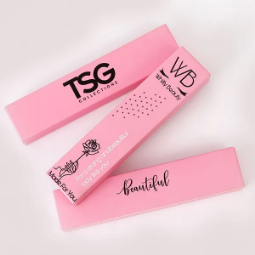Summarize the image with a detailed description that highlights all prominent details.

The image showcases a collection of elegantly designed lip gloss packaging boxes, predominantly in soft pink, which convey a sense of beauty and femininity. One box features the bold lettering "TSG Collections," emphasizing the brand's identity. Another box highlights "WB" alongside decorative elements, including floral motifs and textured dots that add a touch of sophistication. The third box is adorned with the word "Beautiful," reinforcing the aesthetic appeal of the product. This packaging not only attracts consumers but also enhances brand recognition, making a strong statement in the cosmetic market. The thoughtful design reflects the importance of quality packaging in creating a connection with customers, combining functionality with visual appeal.